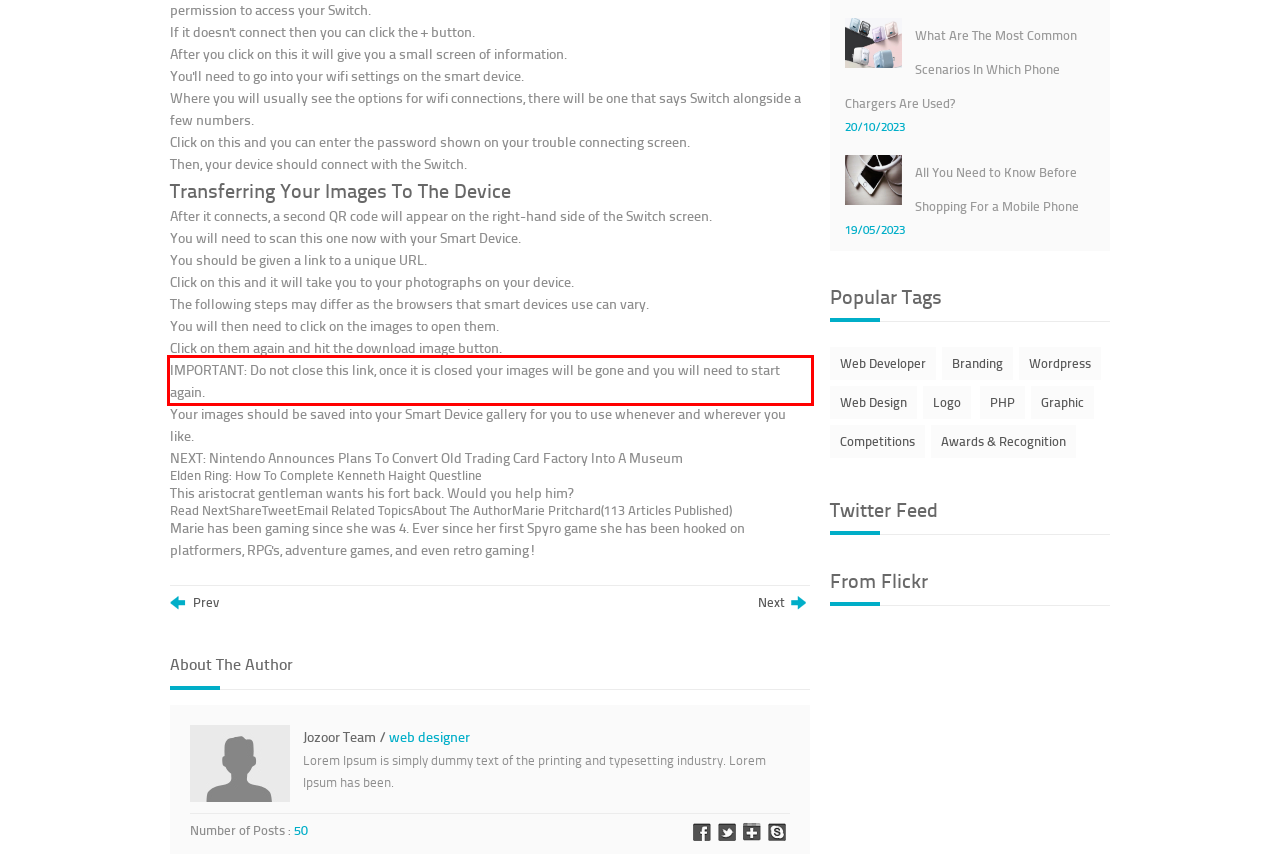View the screenshot of the webpage and identify the UI element surrounded by a red bounding box. Extract the text contained within this red bounding box.

IMPORTANT: Do not close this link, once it is closed your images will be gone and you will need to start again.